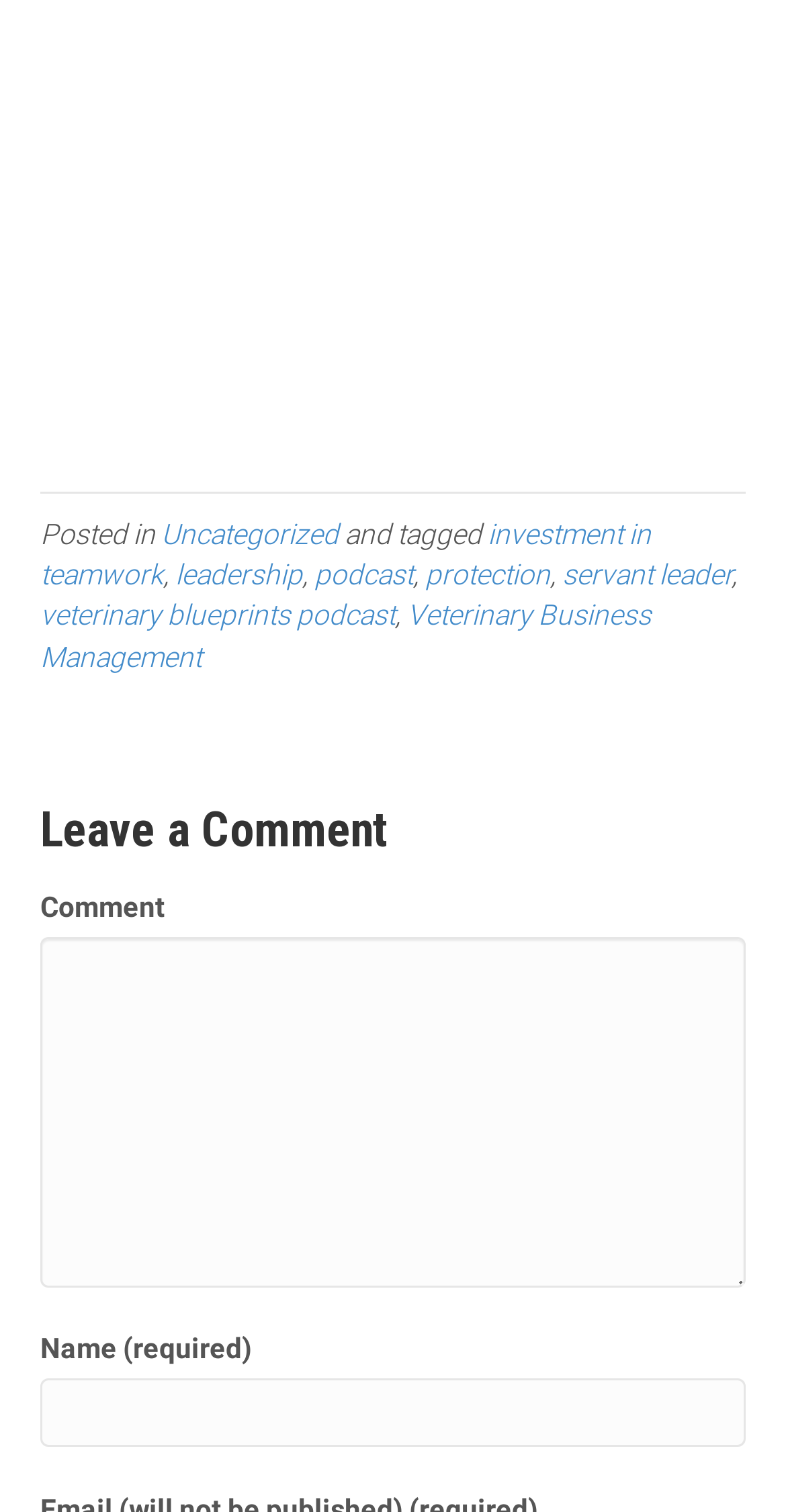Please mark the clickable region by giving the bounding box coordinates needed to complete this instruction: "Click the 'Veterinary Business Management' link".

[0.051, 0.396, 0.828, 0.445]